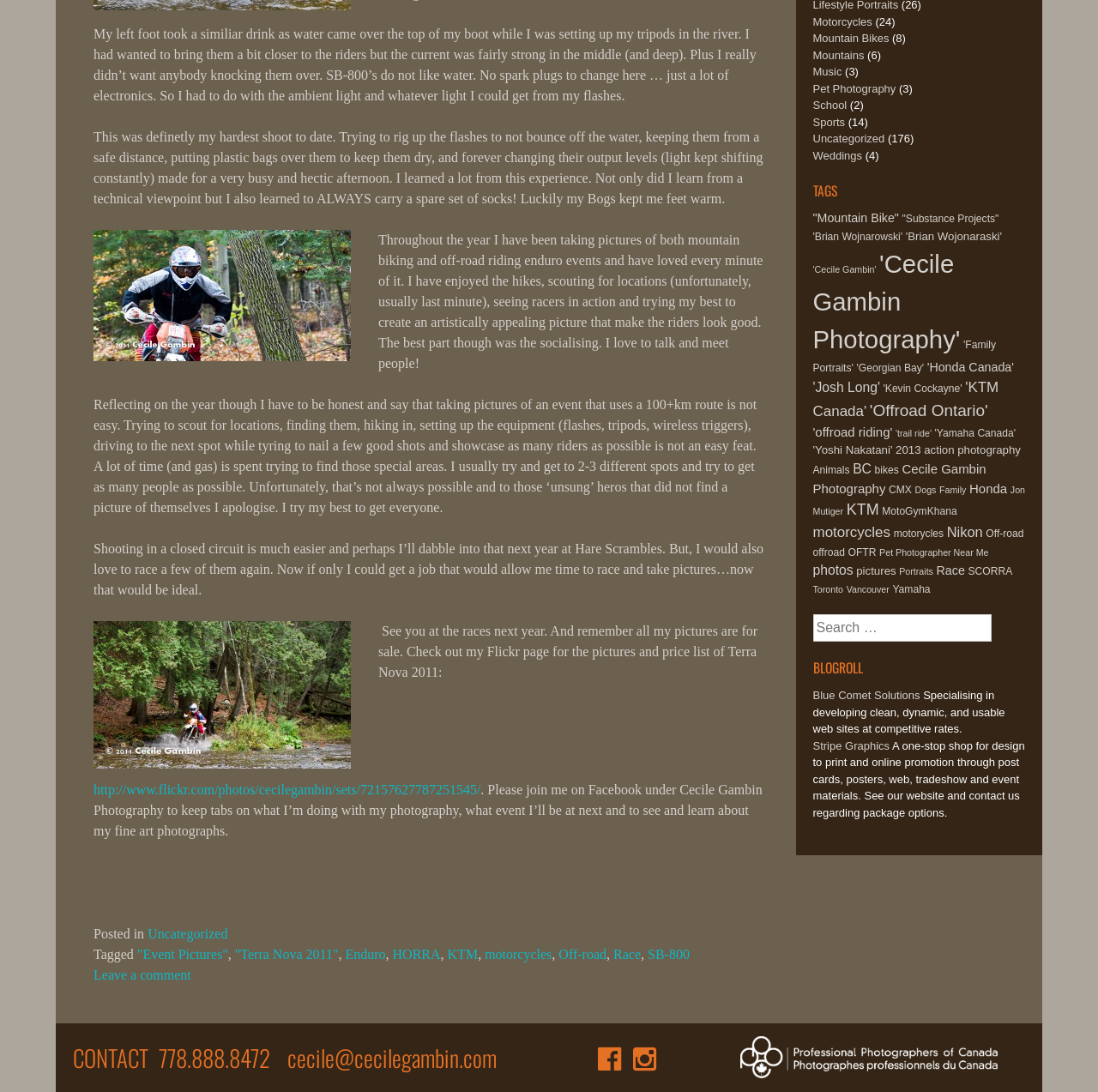Using the webpage screenshot, locate the HTML element that fits the following description and provide its bounding box: "Blue Comet Solutions".

[0.74, 0.631, 0.838, 0.643]